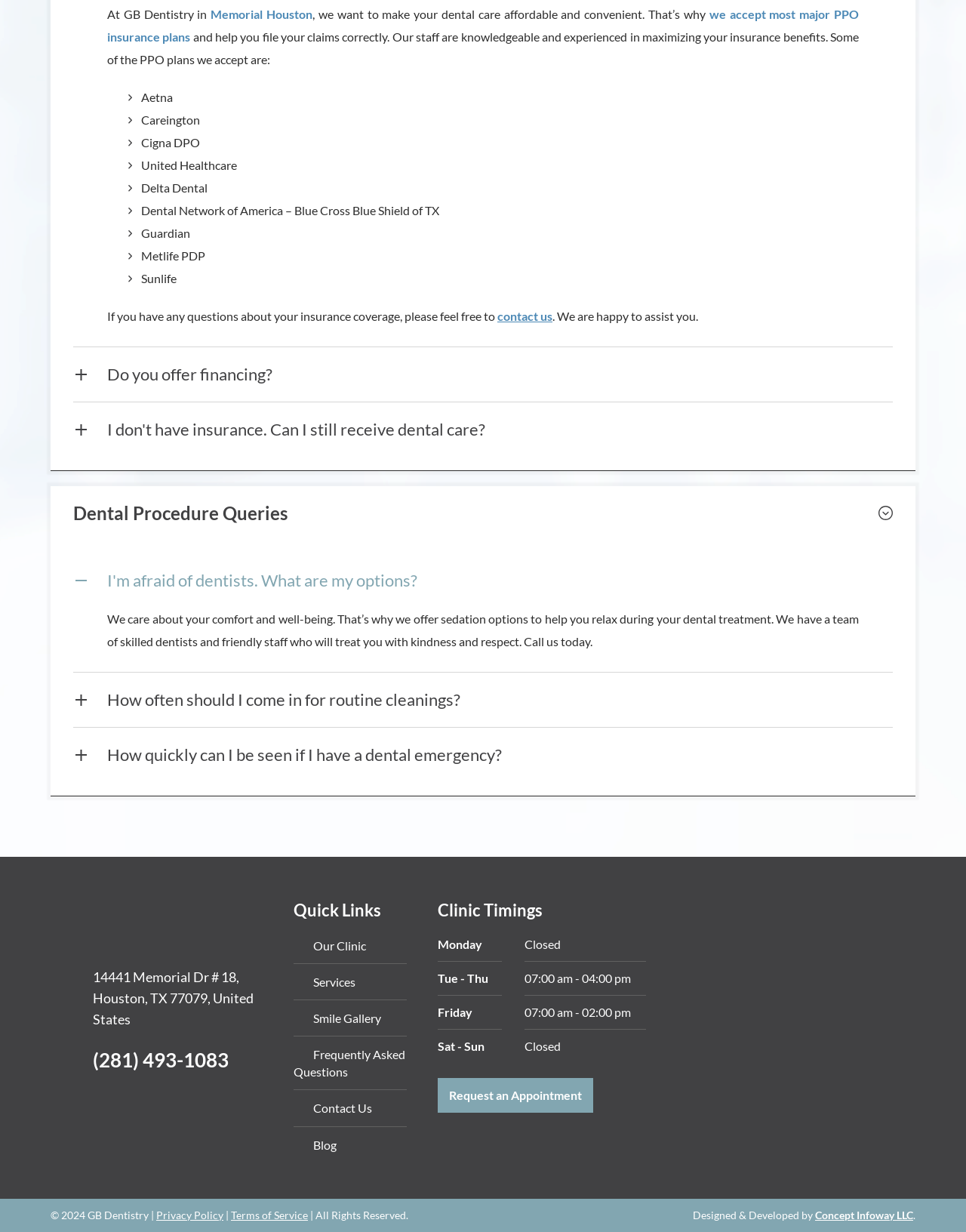Utilize the details in the image to give a detailed response to the question: What are the clinic timings of GB Dentistry?

The clinic timings of GB Dentistry are listed on the webpage, showing that they are closed on Mondays, open from 07:00 am to 04:00 pm on Tuesdays to Thursdays, open from 07:00 am to 02:00 pm on Fridays, and closed on Saturdays and Sundays.